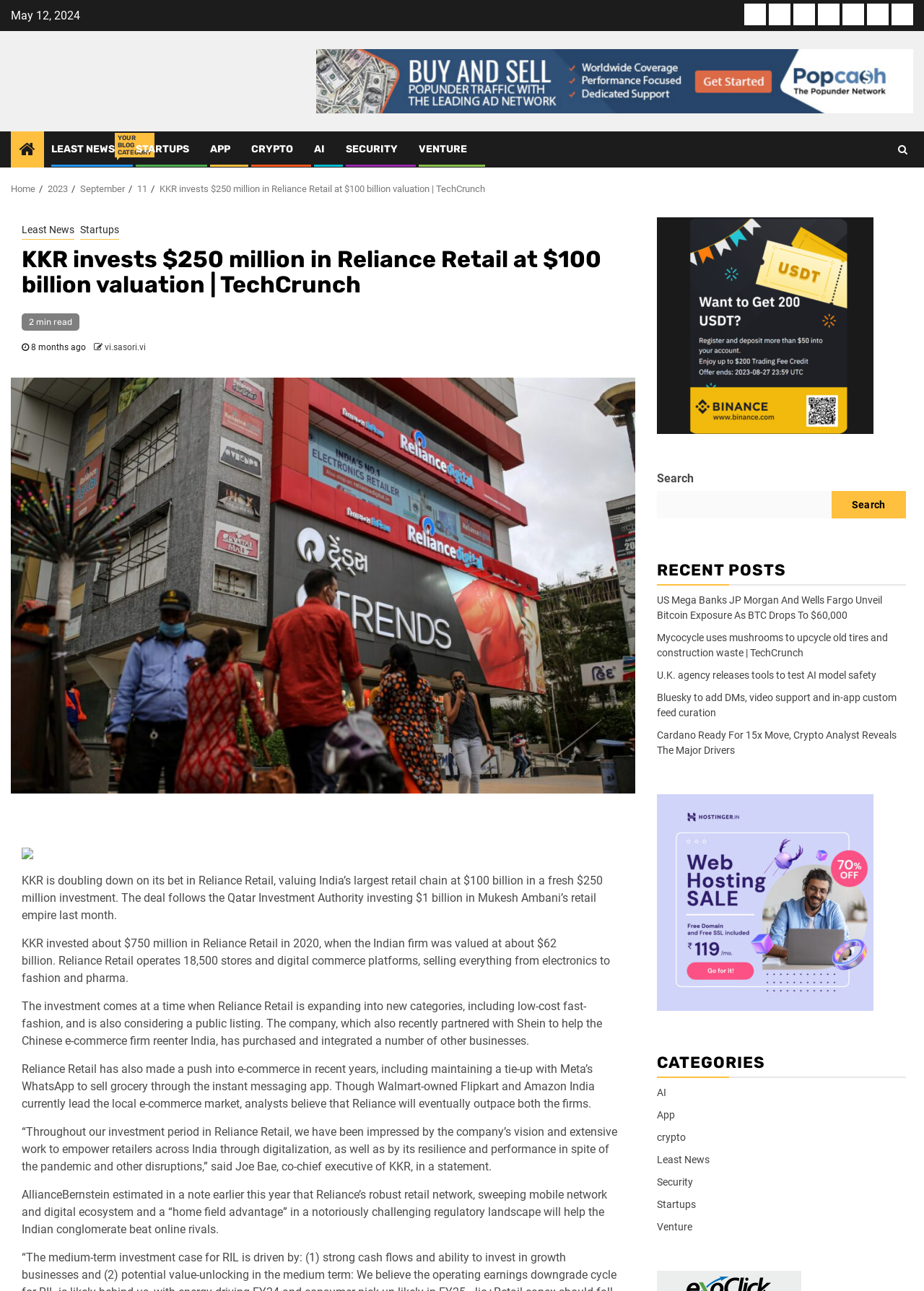Respond to the question with just a single word or phrase: 
What categories are available on the webpage?

AI, App, crypto, Least News, Security, Startups, Venture